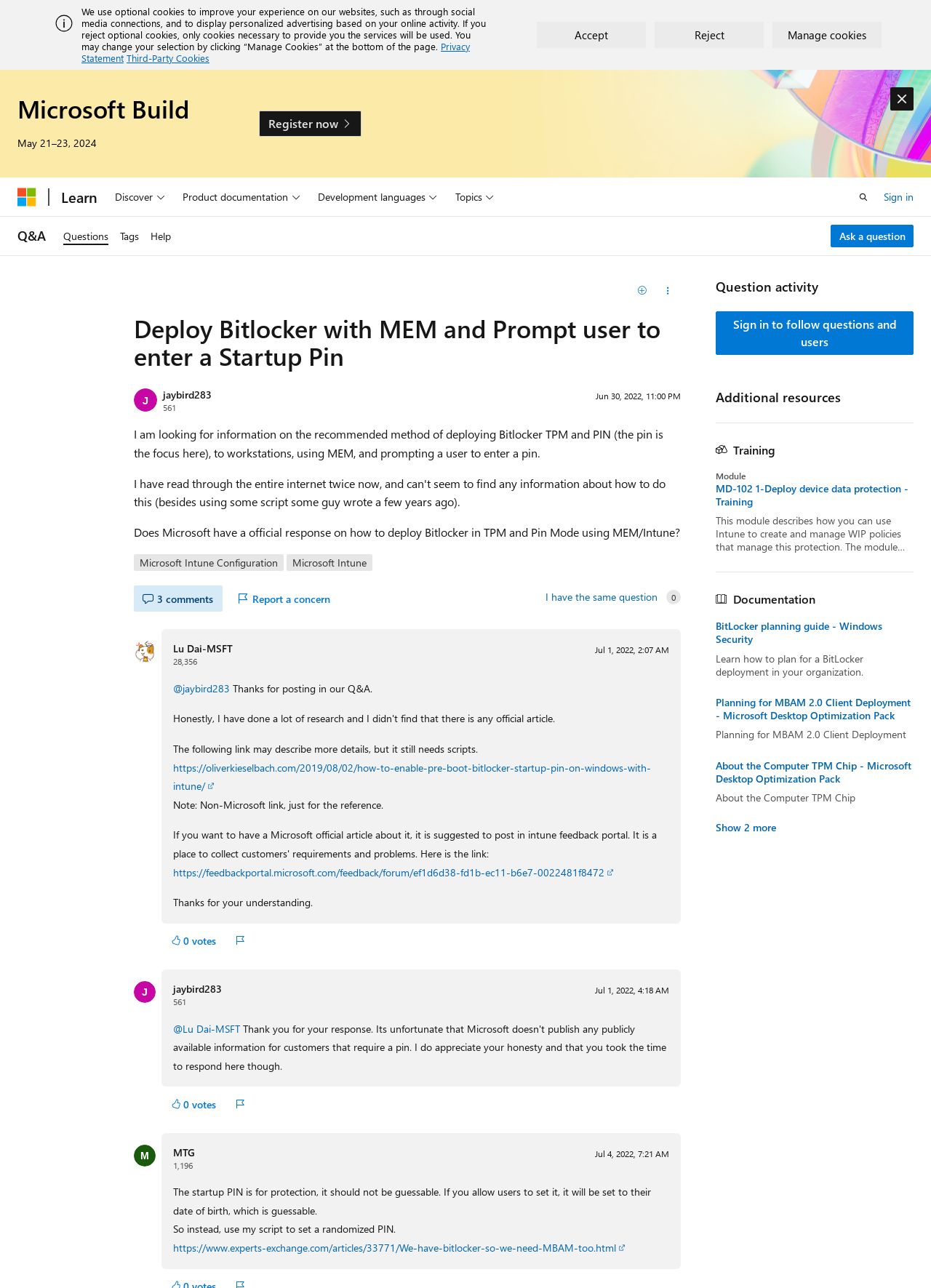Identify the bounding box coordinates of the clickable section necessary to follow the following instruction: "Click on DE-CIX records robust growth & expansions in 2023". The coordinates should be presented as four float numbers from 0 to 1, i.e., [left, top, right, bottom].

None